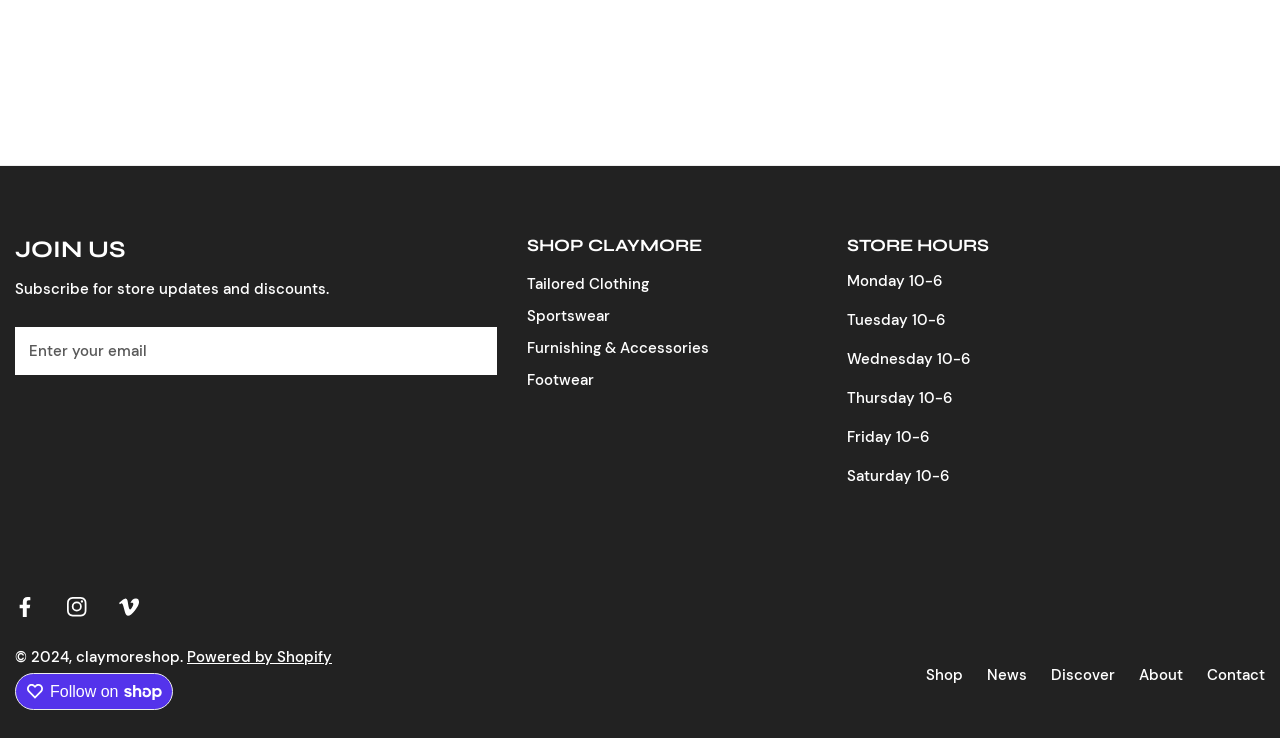Mark the bounding box of the element that matches the following description: "Furnishing & Accessories".

[0.412, 0.458, 0.554, 0.486]